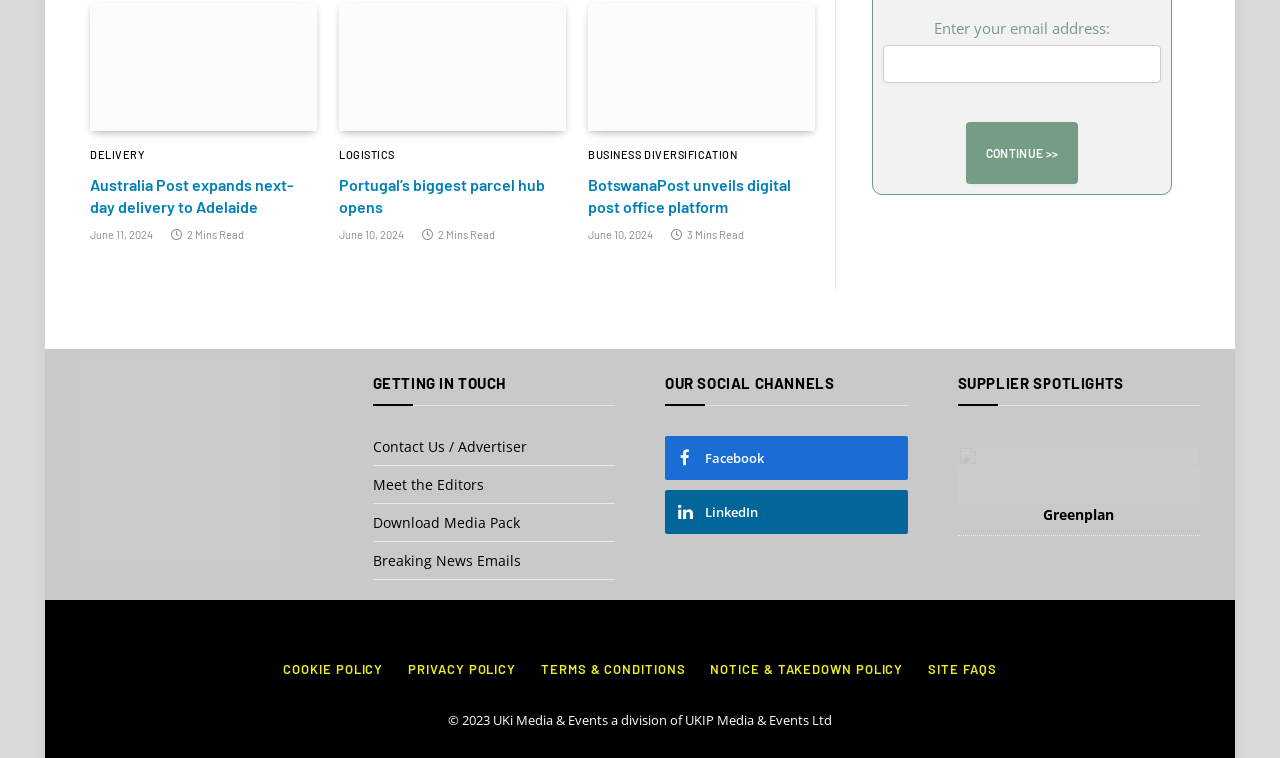Please answer the following question using a single word or phrase: 
What is the date of the second article?

June 10, 2024